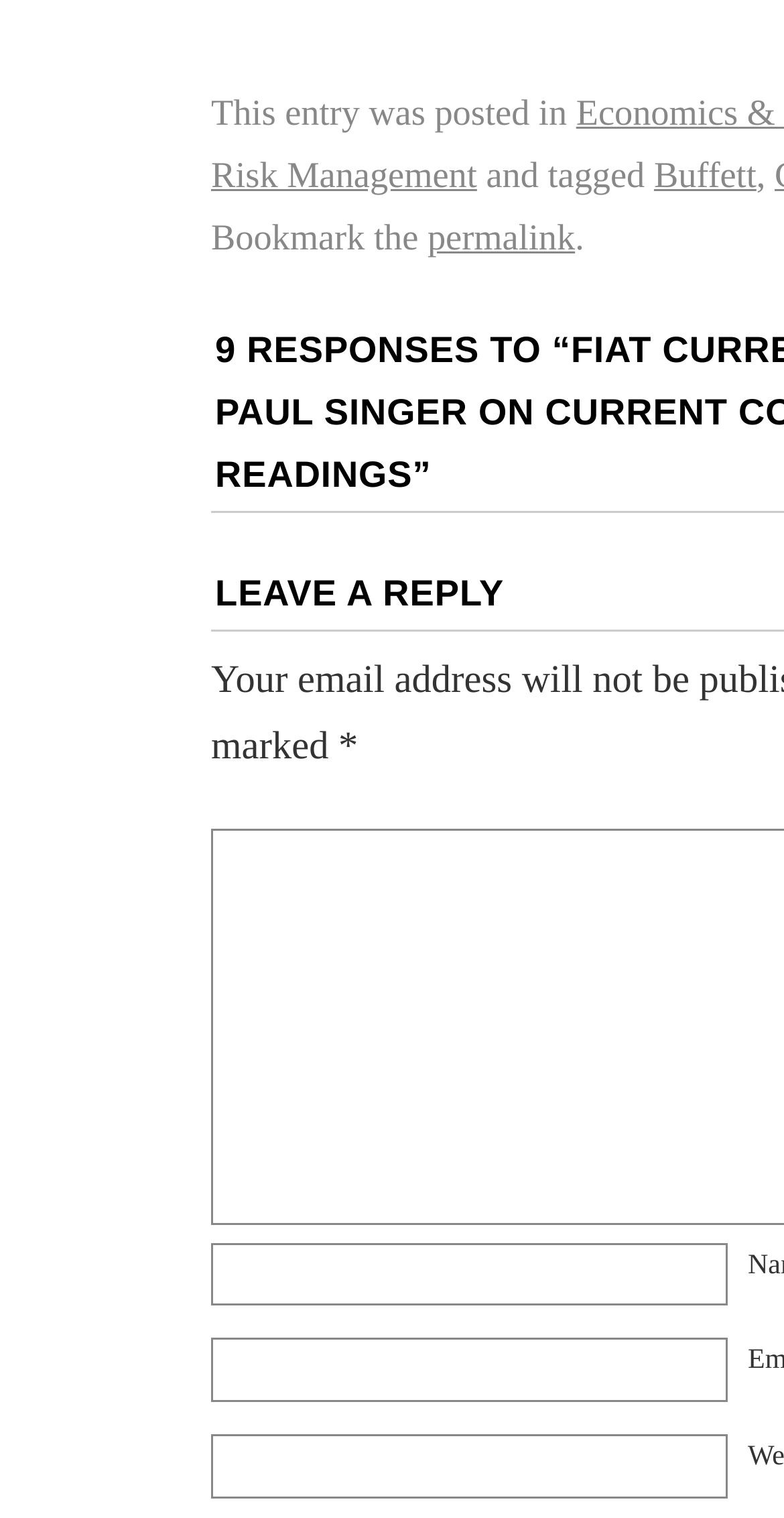Use a single word or phrase to respond to the question:
How many textboxes are required on this page?

2